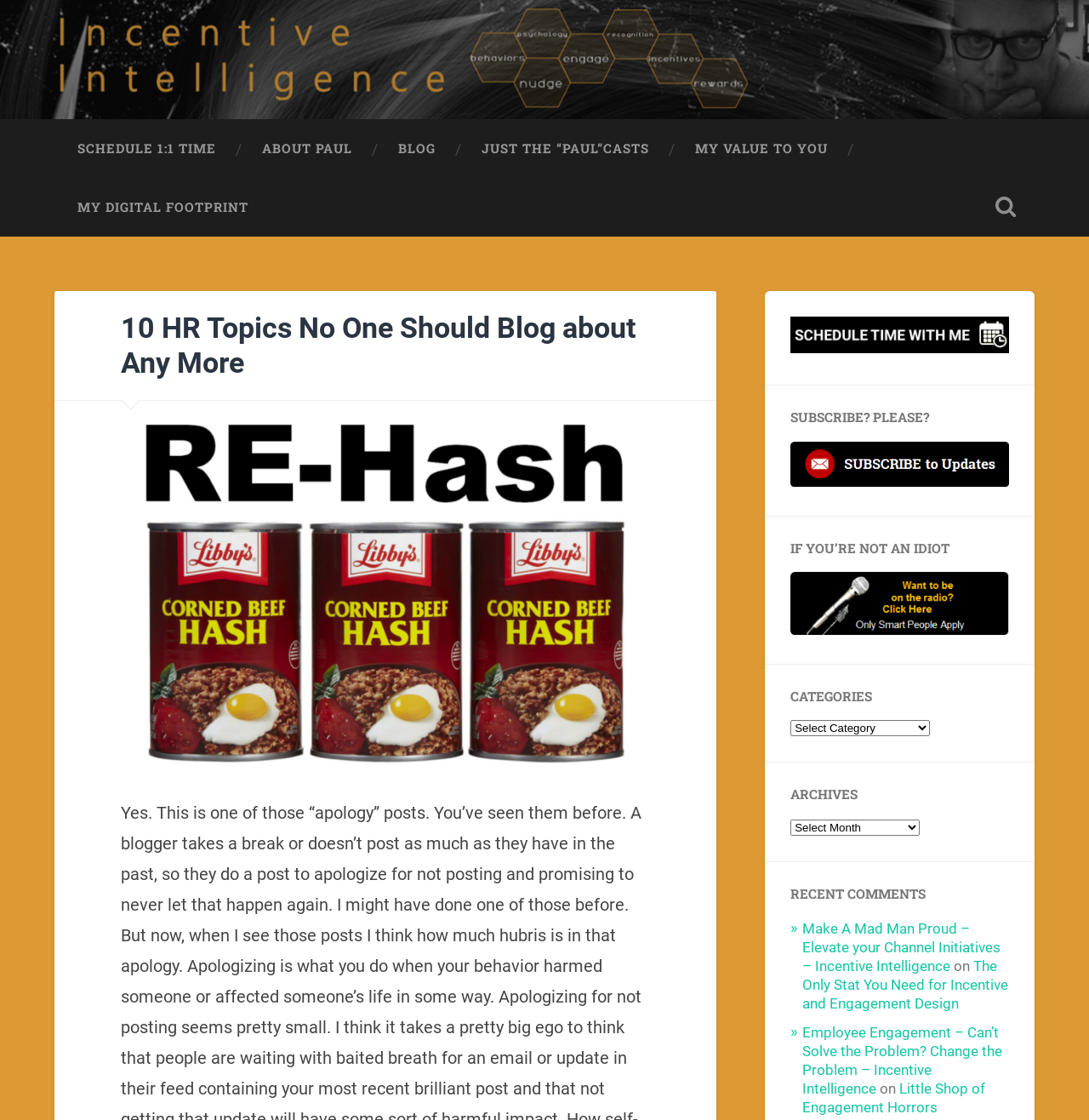What is the topic of the recent comment 'Make A Mad Man Proud – Elevate your Channel Initiatives – Incentive Intelligence'?
Please ensure your answer to the question is detailed and covers all necessary aspects.

The recent comment 'Make A Mad Man Proud – Elevate your Channel Initiatives – Incentive Intelligence' is likely related to channel initiatives, as indicated by the phrase 'Elevate your Channel Initiatives'.